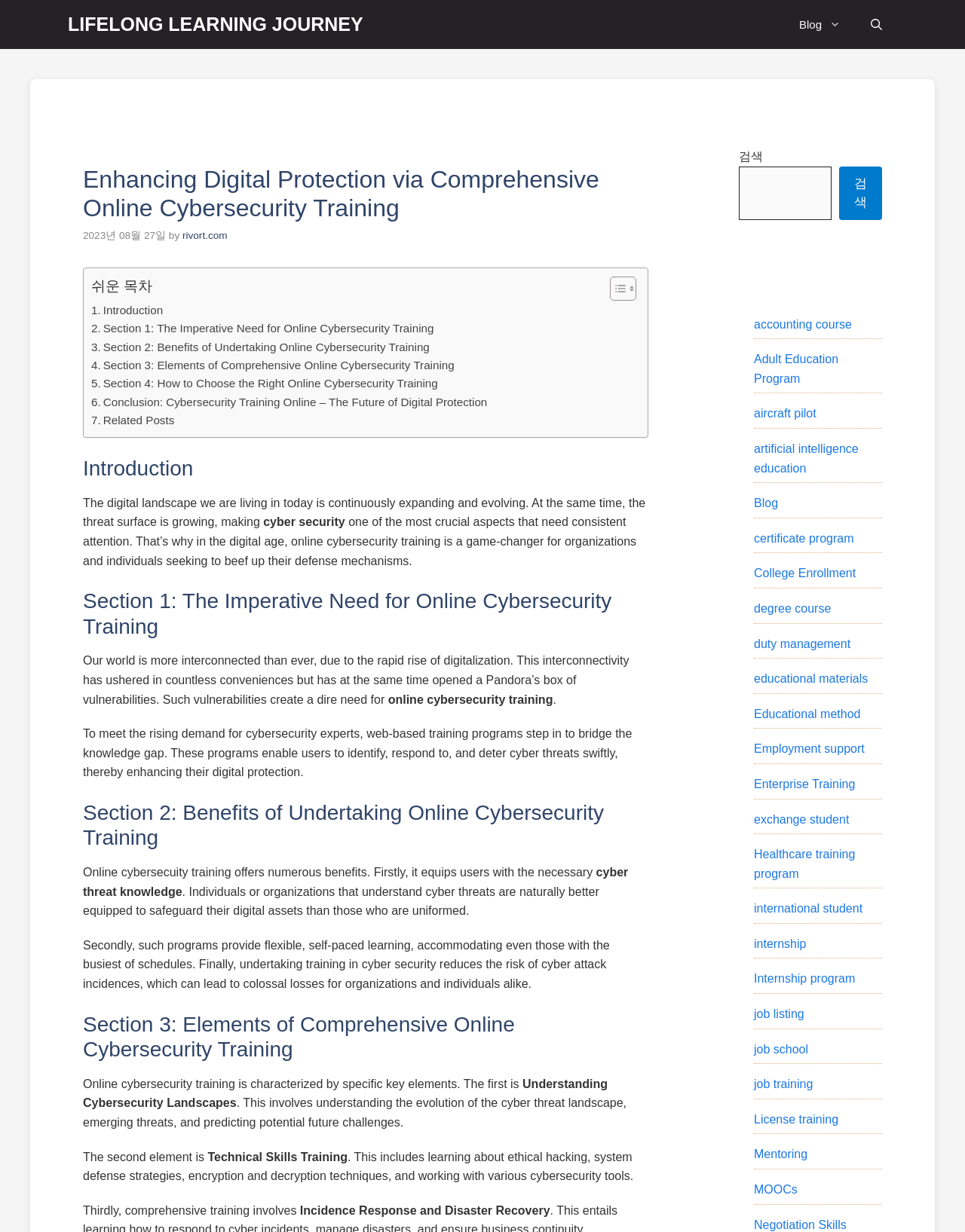Using the webpage screenshot and the element description Lifelong Learning Journey, determine the bounding box coordinates. Specify the coordinates in the format (top-left x, top-left y, bottom-right x, bottom-right y) with values ranging from 0 to 1.

[0.07, 0.0, 0.376, 0.04]